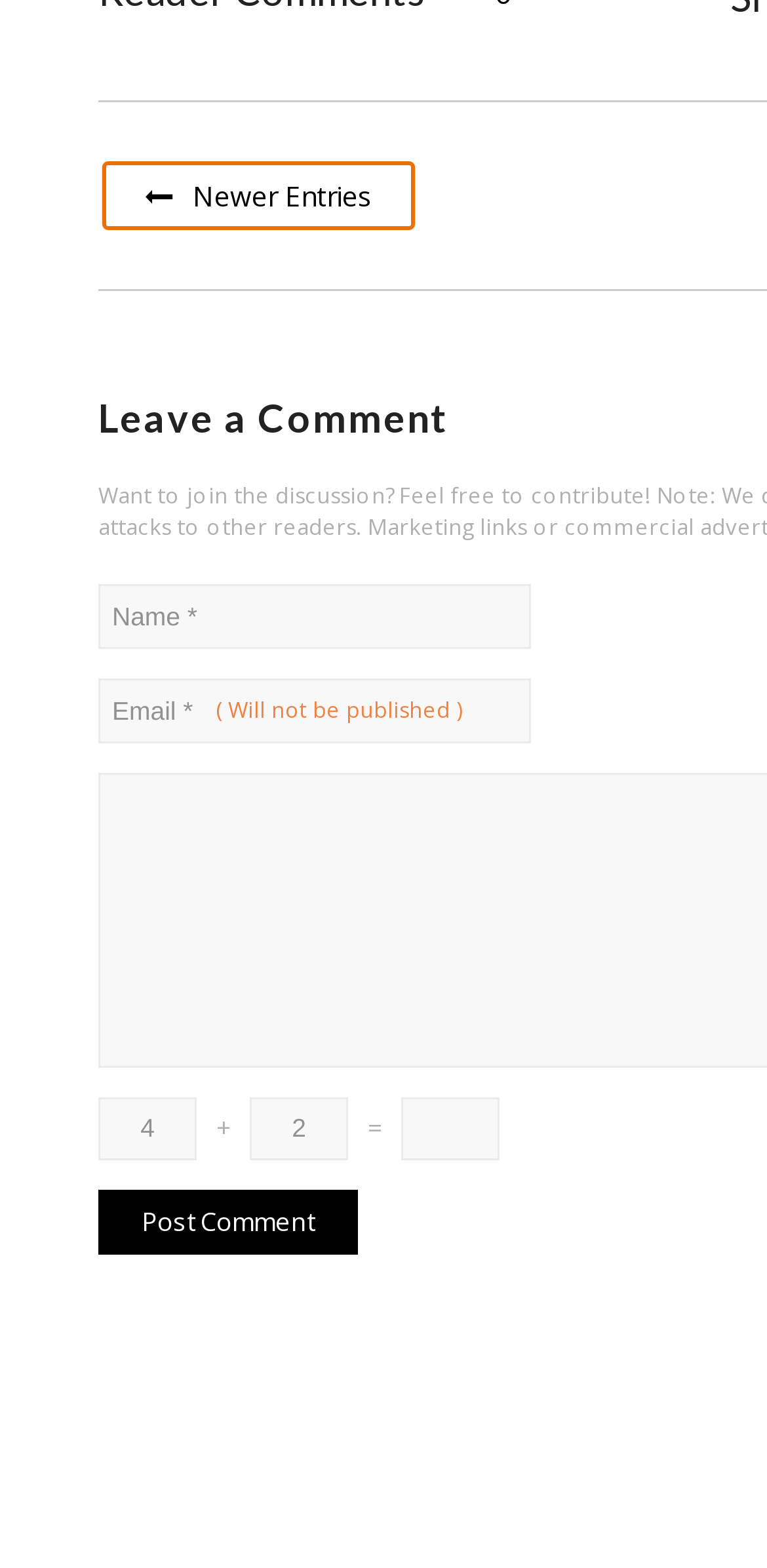Please answer the following question using a single word or phrase: What is the symbol next to the third textbox?

=